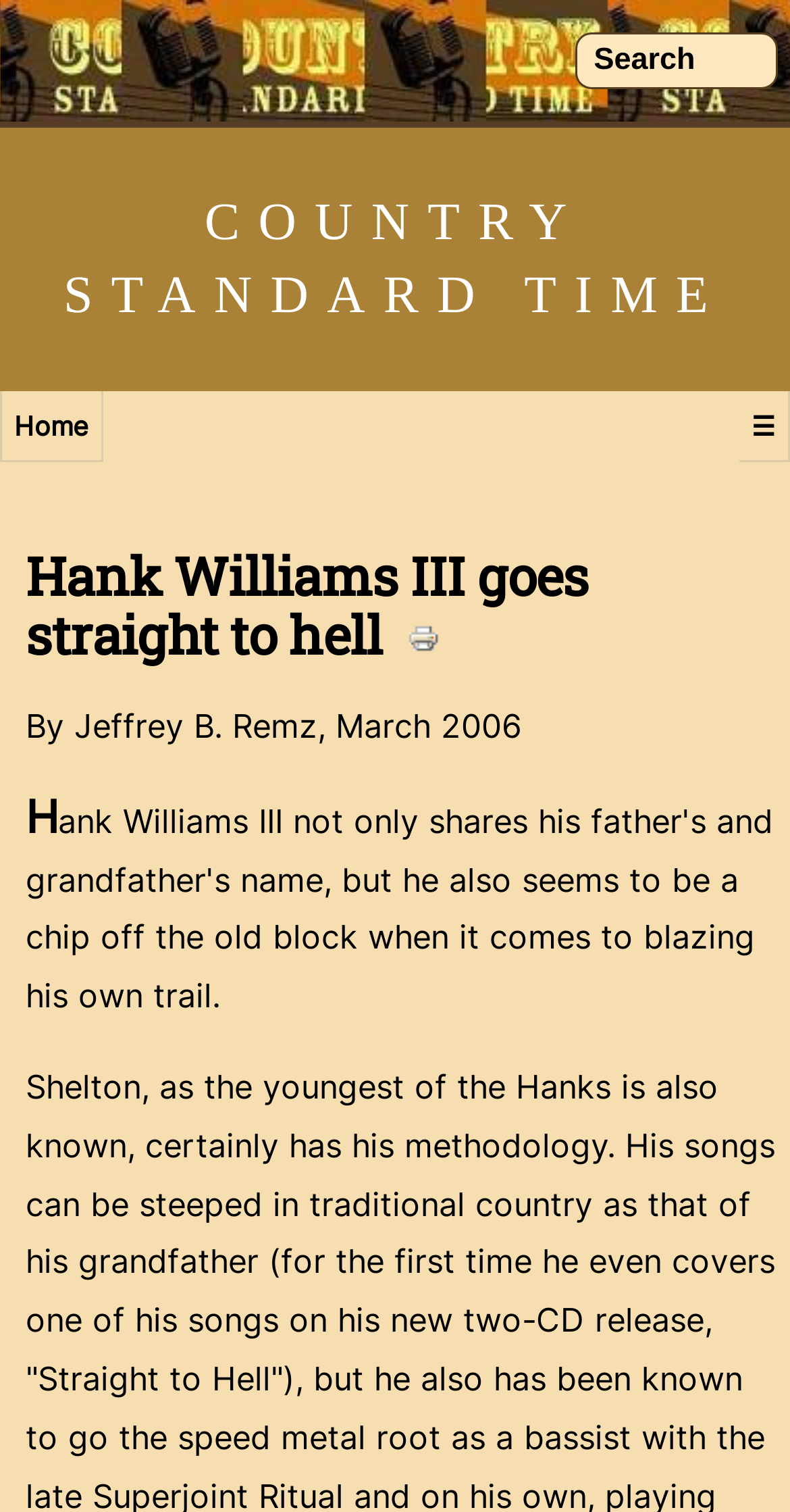Provide a thorough description of this webpage.

The webpage appears to be an article or interview page, with the title "Hank Williams III goes straight to hell" prominently displayed at the top. Below the title, there is a search box with the label "Search" on the right side. 

On the top-left corner, there are three links: "COUNTRY STANDARD TIME", "Home", and an icon "☰" on the far right. 

The main content of the page starts with a heading that includes the title of the article and a "Print" link on the right side, accompanied by a small "Print" icon. Below the heading, there is a byline that reads "By Jeffrey B. Remz, March 2006". 

The article itself starts with a single letter "H", which is likely the beginning of the interview or article content.